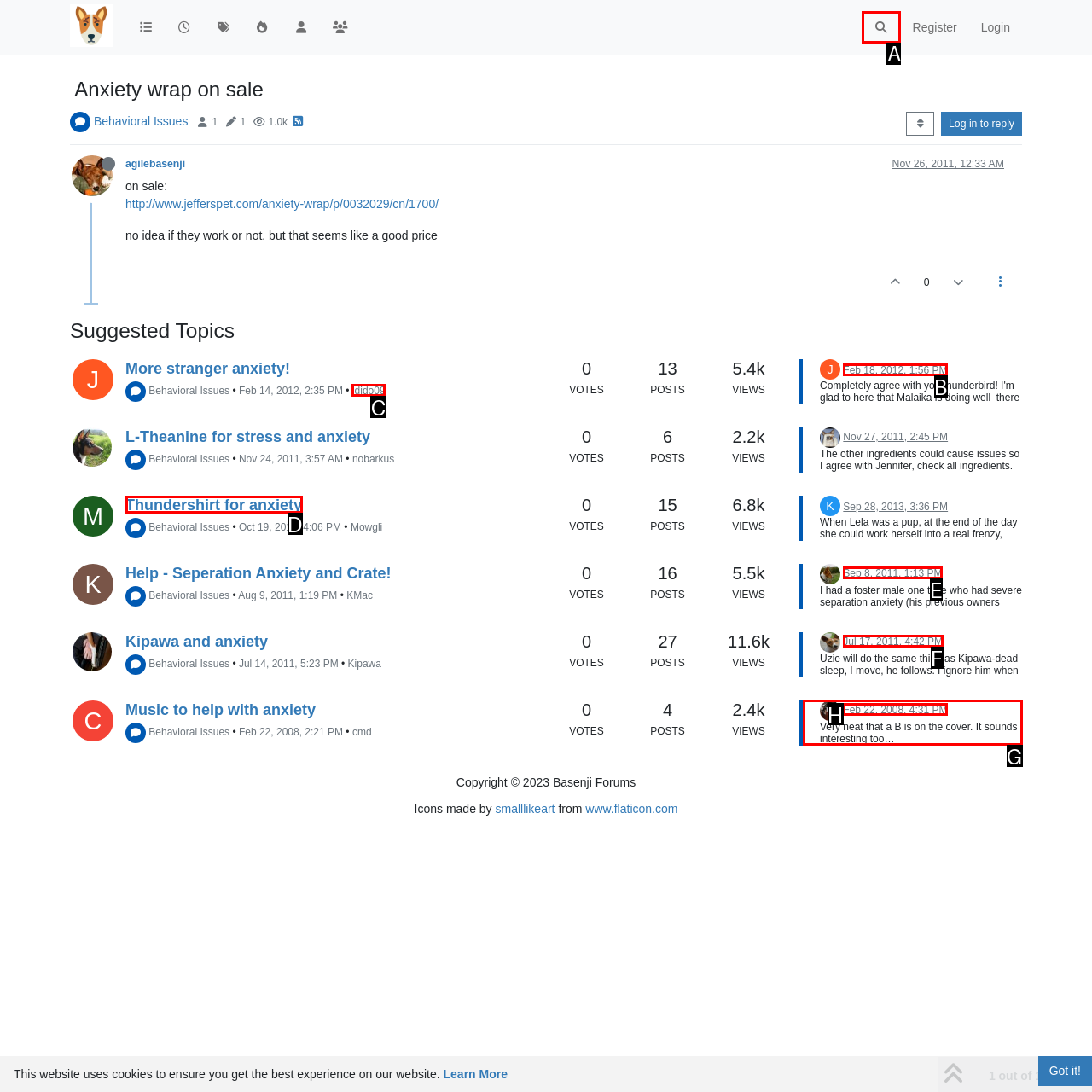Identify which HTML element matches the description: Feb 18, 2012, 1:56 PM
Provide your answer in the form of the letter of the correct option from the listed choices.

B